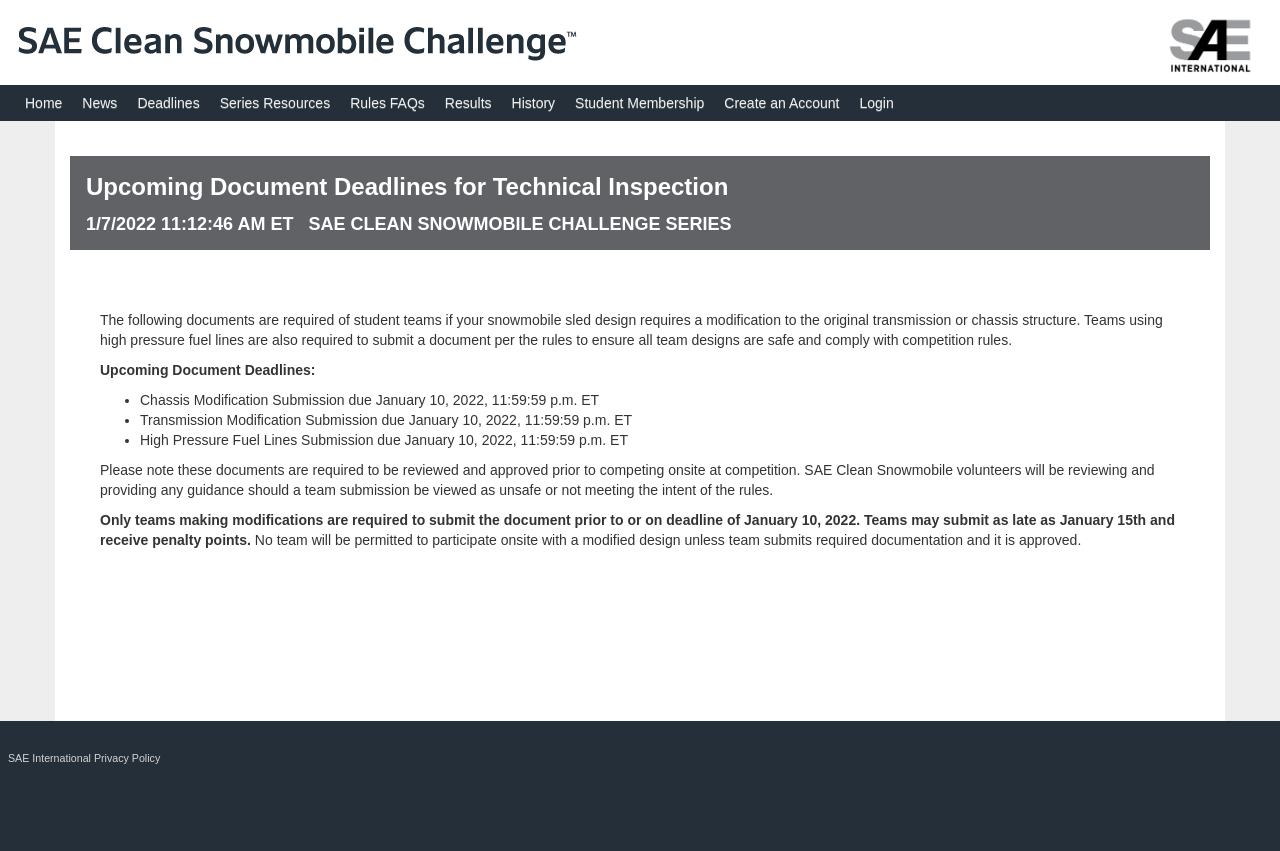Find the bounding box coordinates for the element that must be clicked to complete the instruction: "Read the SAE International Privacy Policy". The coordinates should be four float numbers between 0 and 1, indicated as [left, top, right, bottom].

[0.0, 0.874, 0.131, 0.907]